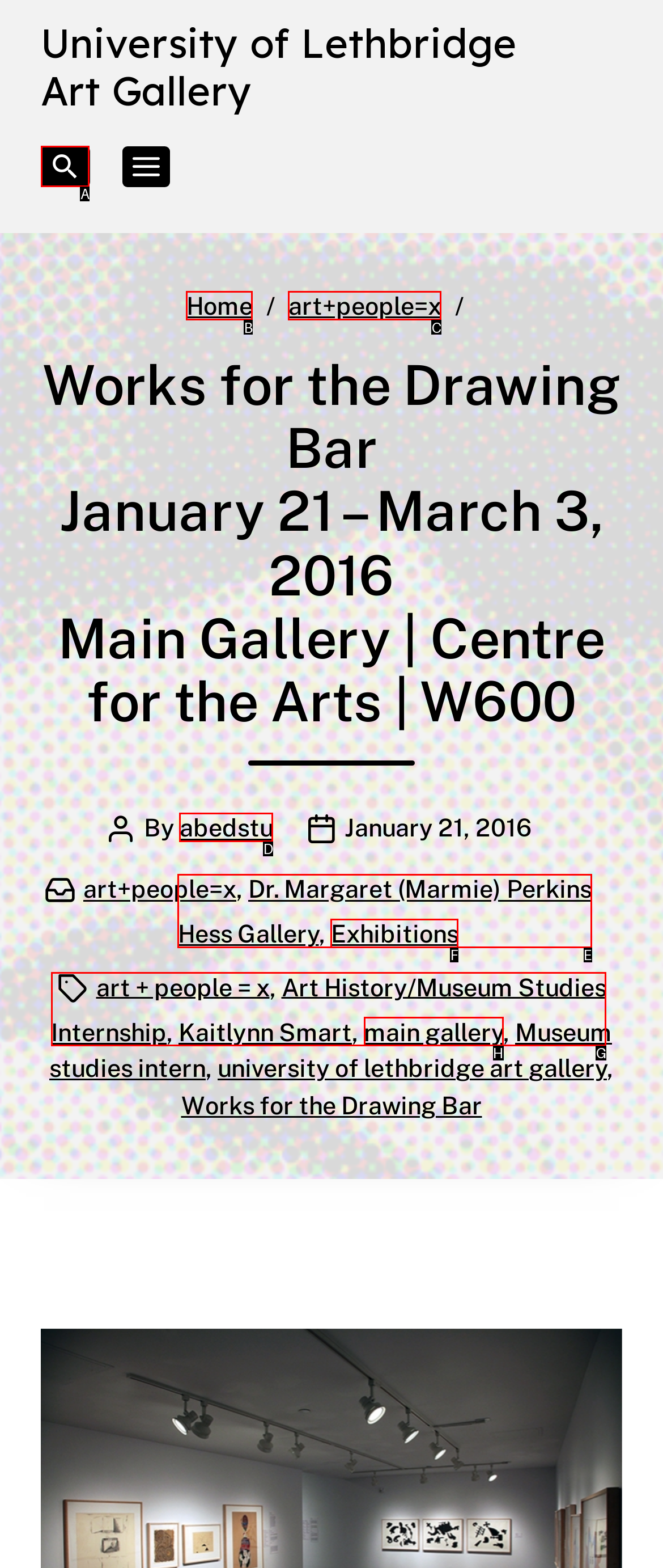Identify the letter of the UI element you should interact with to perform the task: Toggle search interface
Reply with the appropriate letter of the option.

A